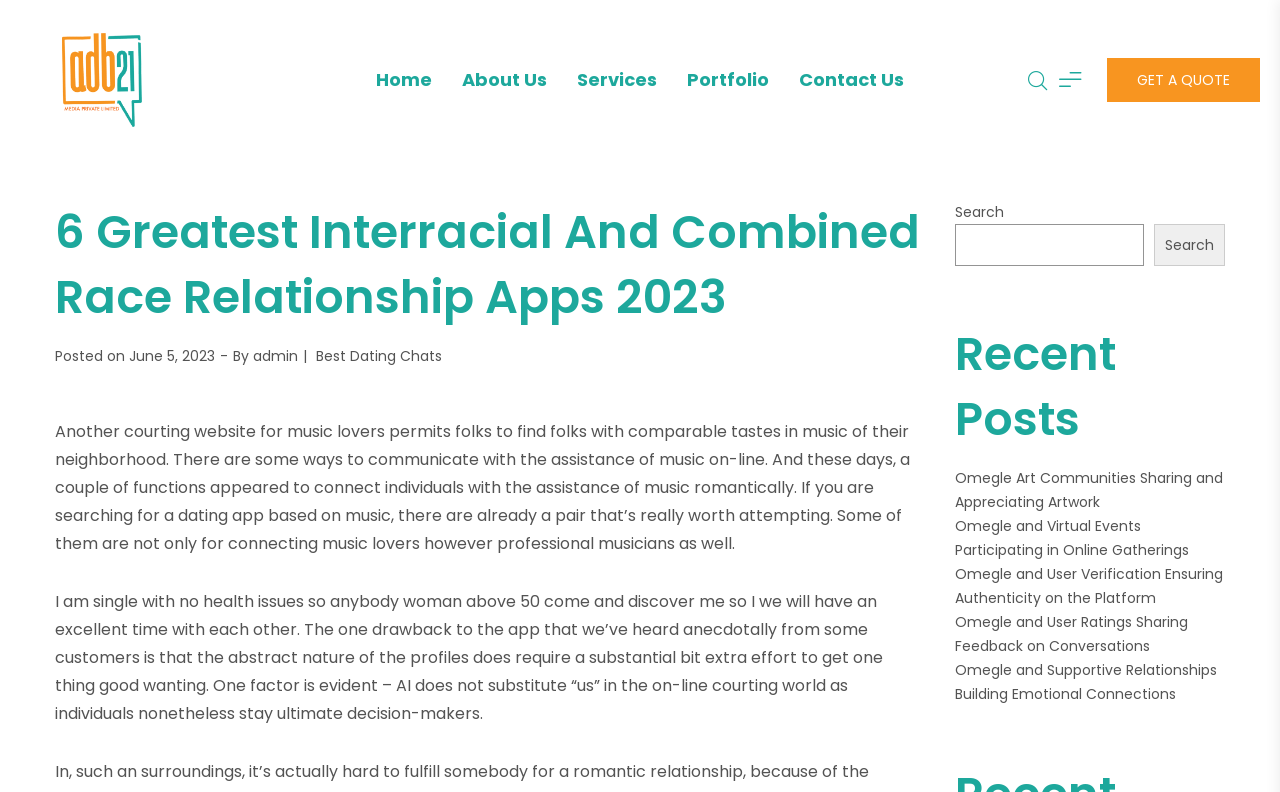Is there a search function on the webpage?
Using the image as a reference, give a one-word or short phrase answer.

Yes